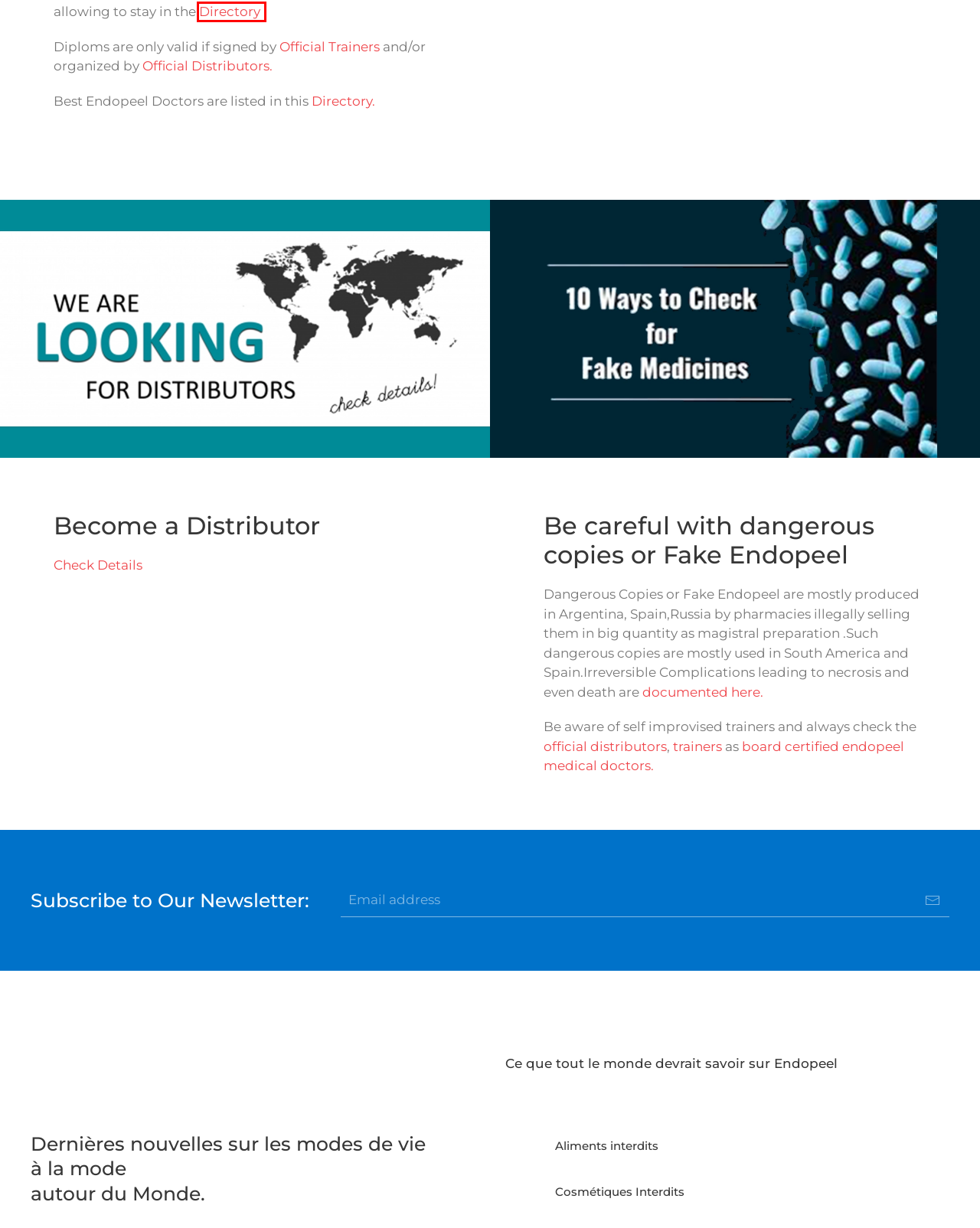You are given a screenshot of a webpage with a red rectangle bounding box around an element. Choose the best webpage description that matches the page after clicking the element in the bounding box. Here are the candidates:
A. Endopeel Board Certified Medical Doctors
B. Workshops - Medical Cosmetic Events
C. galería de desastres - Hidroxi Benceno
D. endopeel.support - Forbidden Cosmetics
E. Home - Hidroxi Benceno
F. Home
G. Endopeel Distributors
H. endopeel.support - Forbidden Food

A